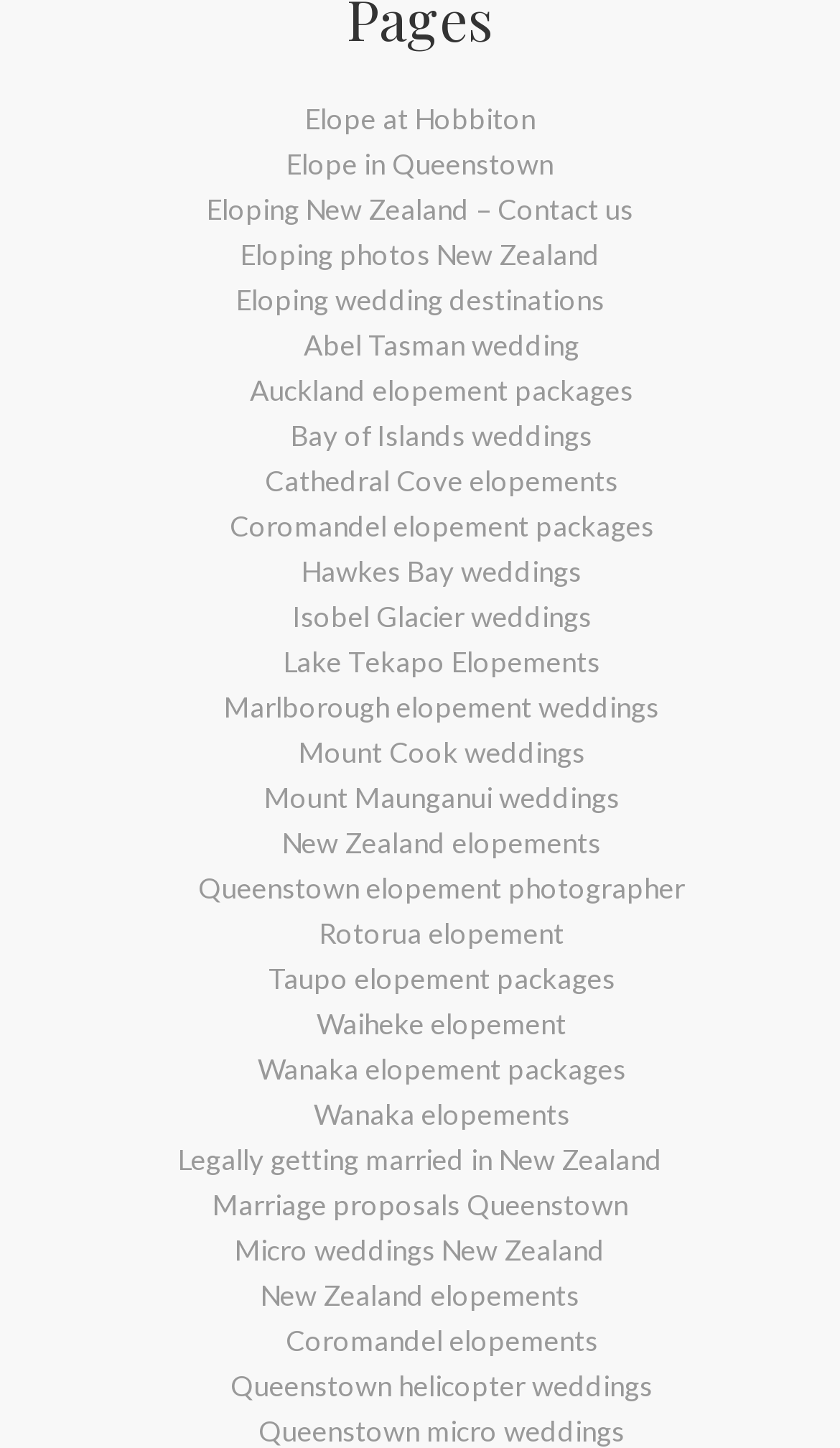Provide your answer to the question using just one word or phrase: What is the last link on the webpage?

Queenstown helicopter weddings